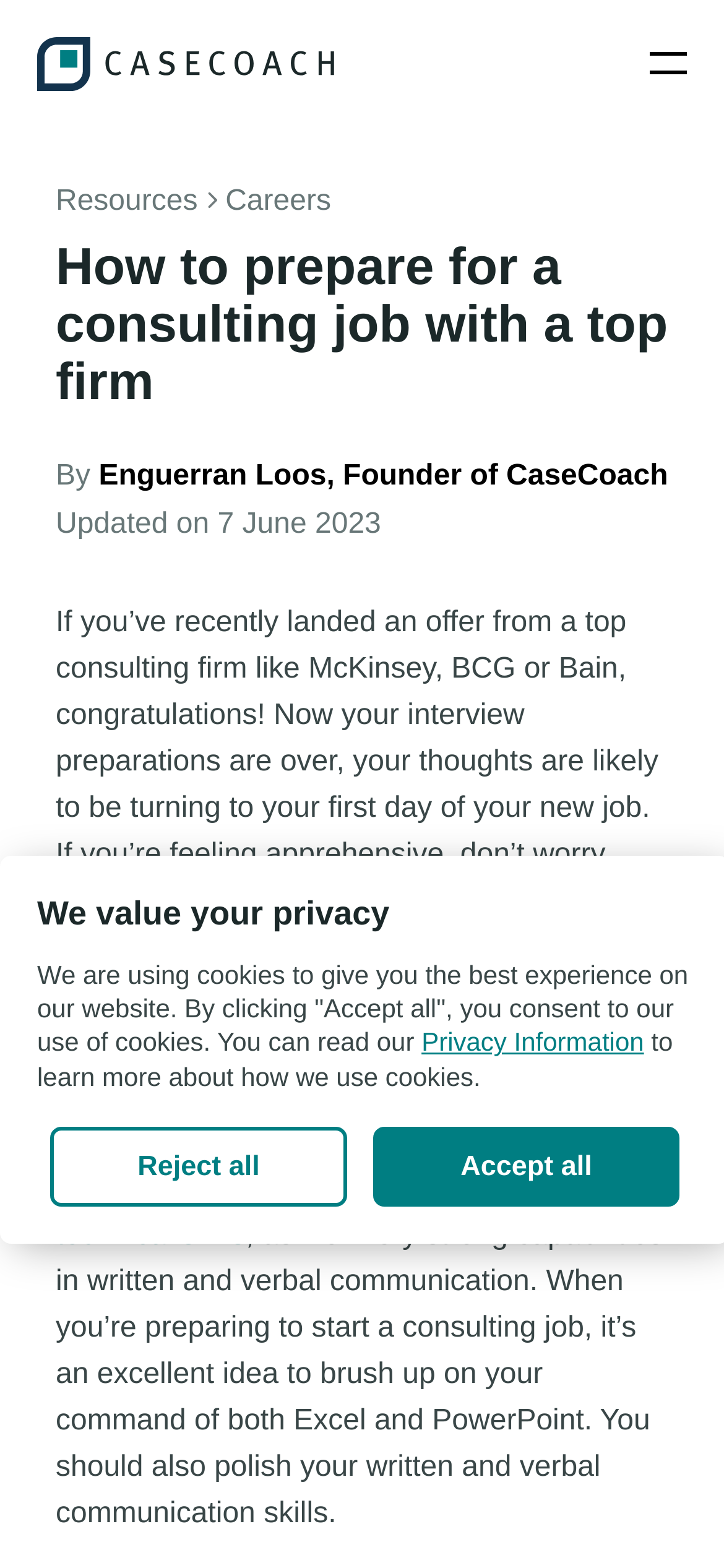Locate the bounding box for the described UI element: "parent_node: Email name="EMAIL" placeholder="Email address"". Ensure the coordinates are four float numbers between 0 and 1, formatted as [left, top, right, bottom].

[0.154, 0.207, 0.846, 0.261]